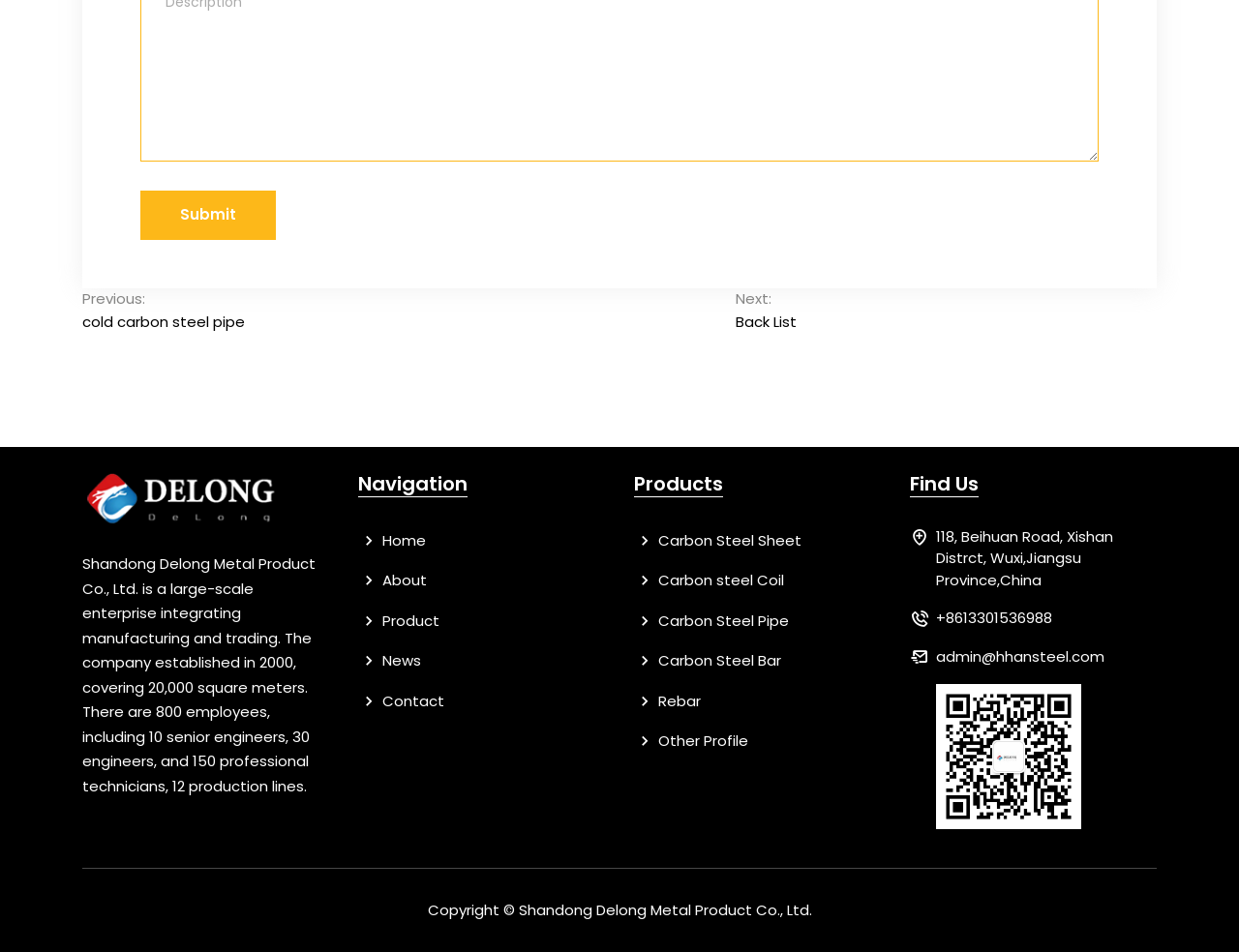Predict the bounding box of the UI element based on this description: "Carbon Steel Bar".

[0.512, 0.679, 0.711, 0.706]